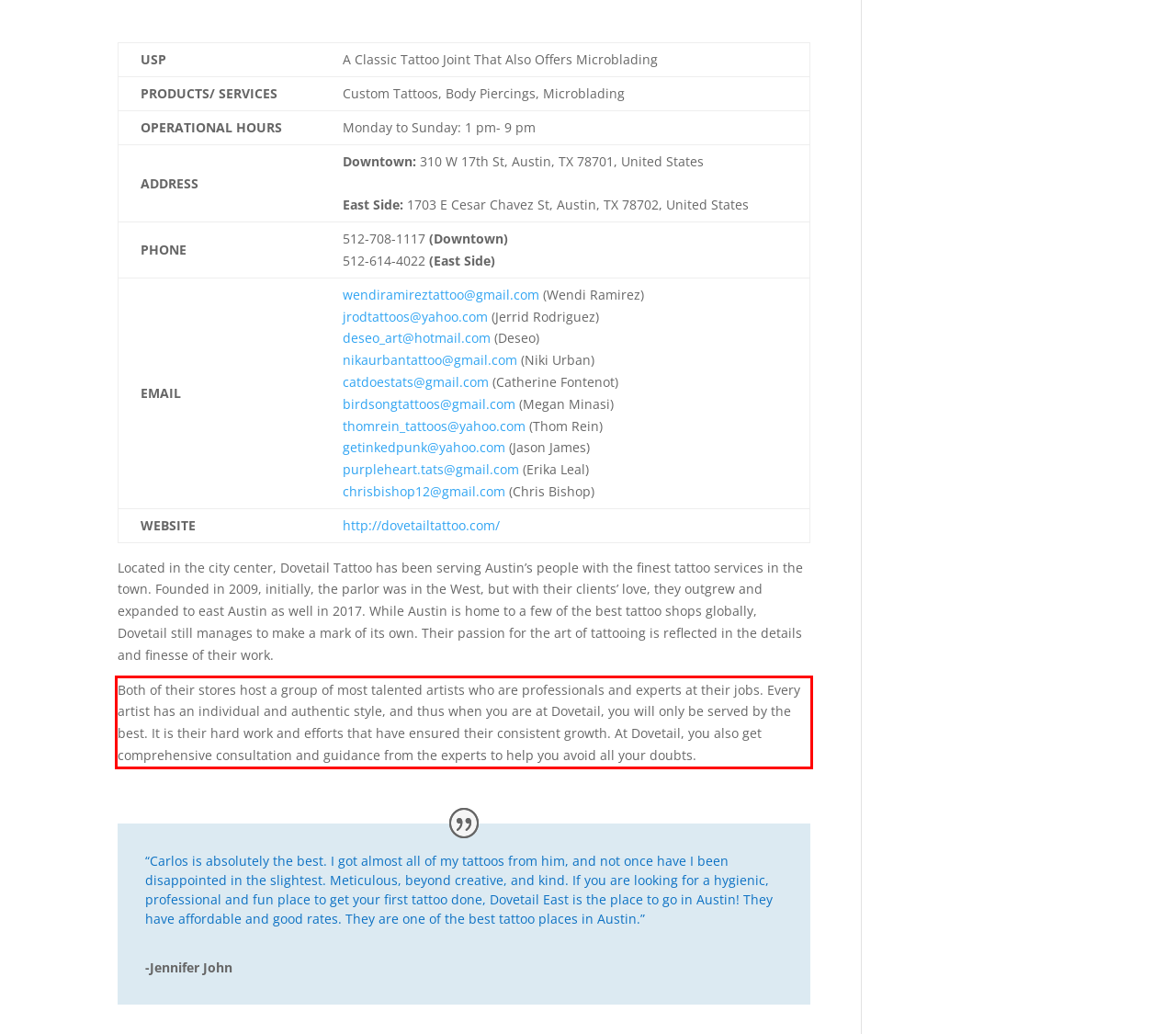You are provided with a screenshot of a webpage containing a red bounding box. Please extract the text enclosed by this red bounding box.

Both of their stores host a group of most talented artists who are professionals and experts at their jobs. Every artist has an individual and authentic style, and thus when you are at Dovetail, you will only be served by the best. It is their hard work and efforts that have ensured their consistent growth. At Dovetail, you also get comprehensive consultation and guidance from the experts to help you avoid all your doubts.